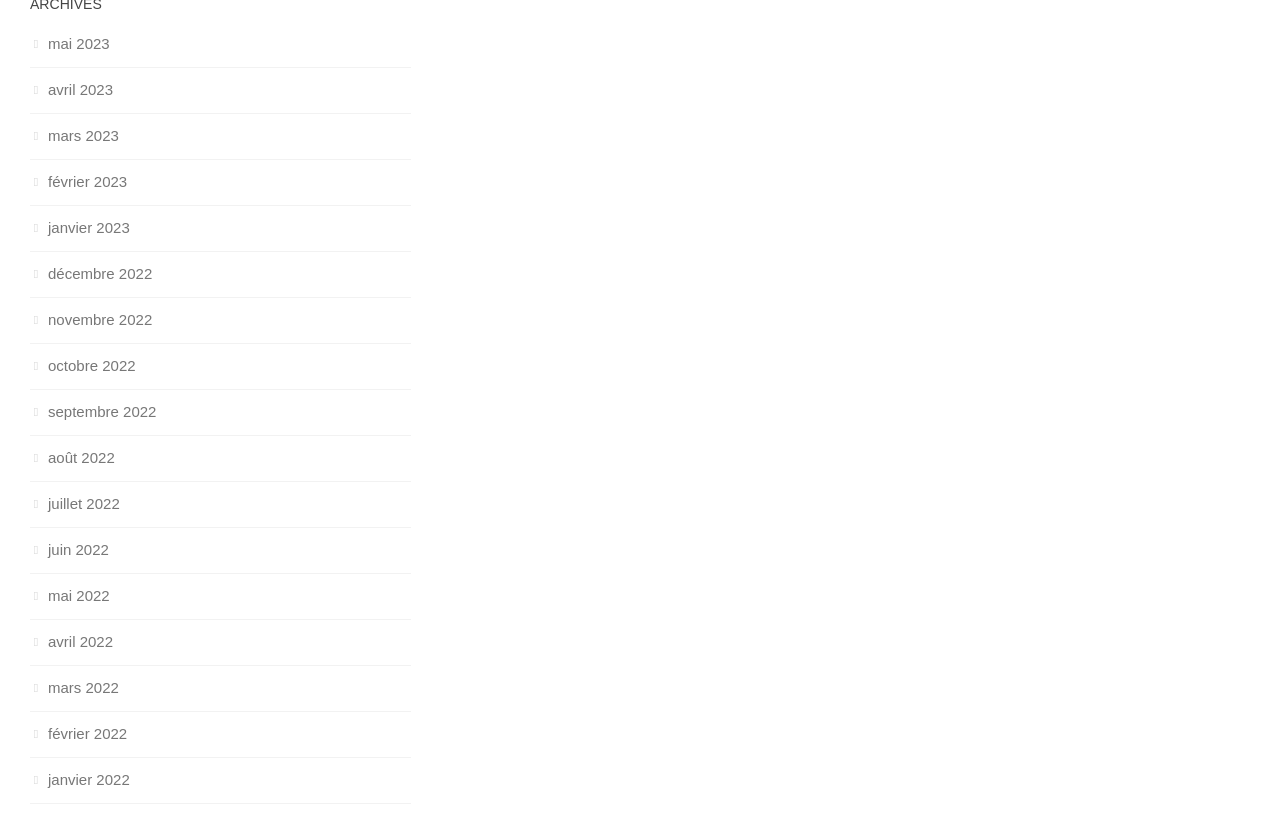Return the bounding box coordinates of the UI element that corresponds to this description: "mars 2022". The coordinates must be given as four float numbers in the range of 0 and 1, [left, top, right, bottom].

[0.023, 0.835, 0.093, 0.856]